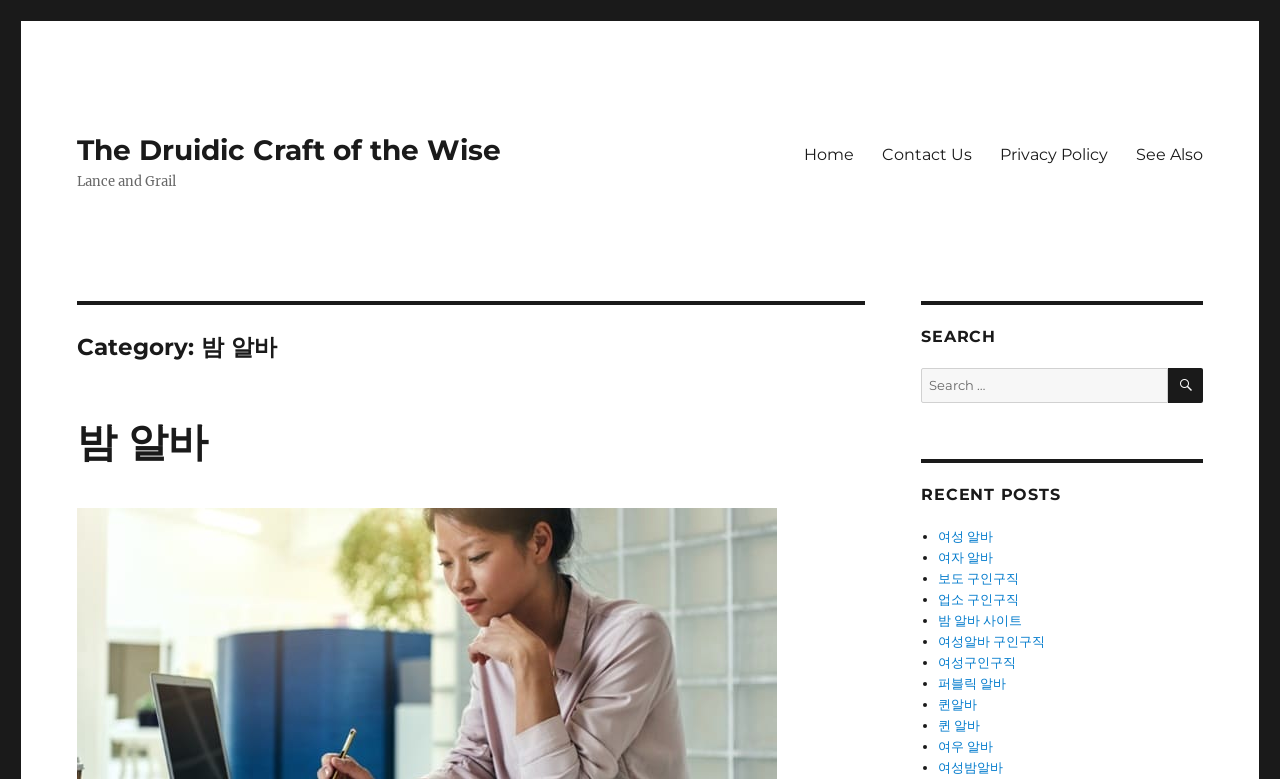What is the category of the current page?
Please craft a detailed and exhaustive response to the question.

The heading element with the text 'Category: 밤 알바' indicates that the current page belongs to the category of 밤 알바, which is a type of job or occupation.